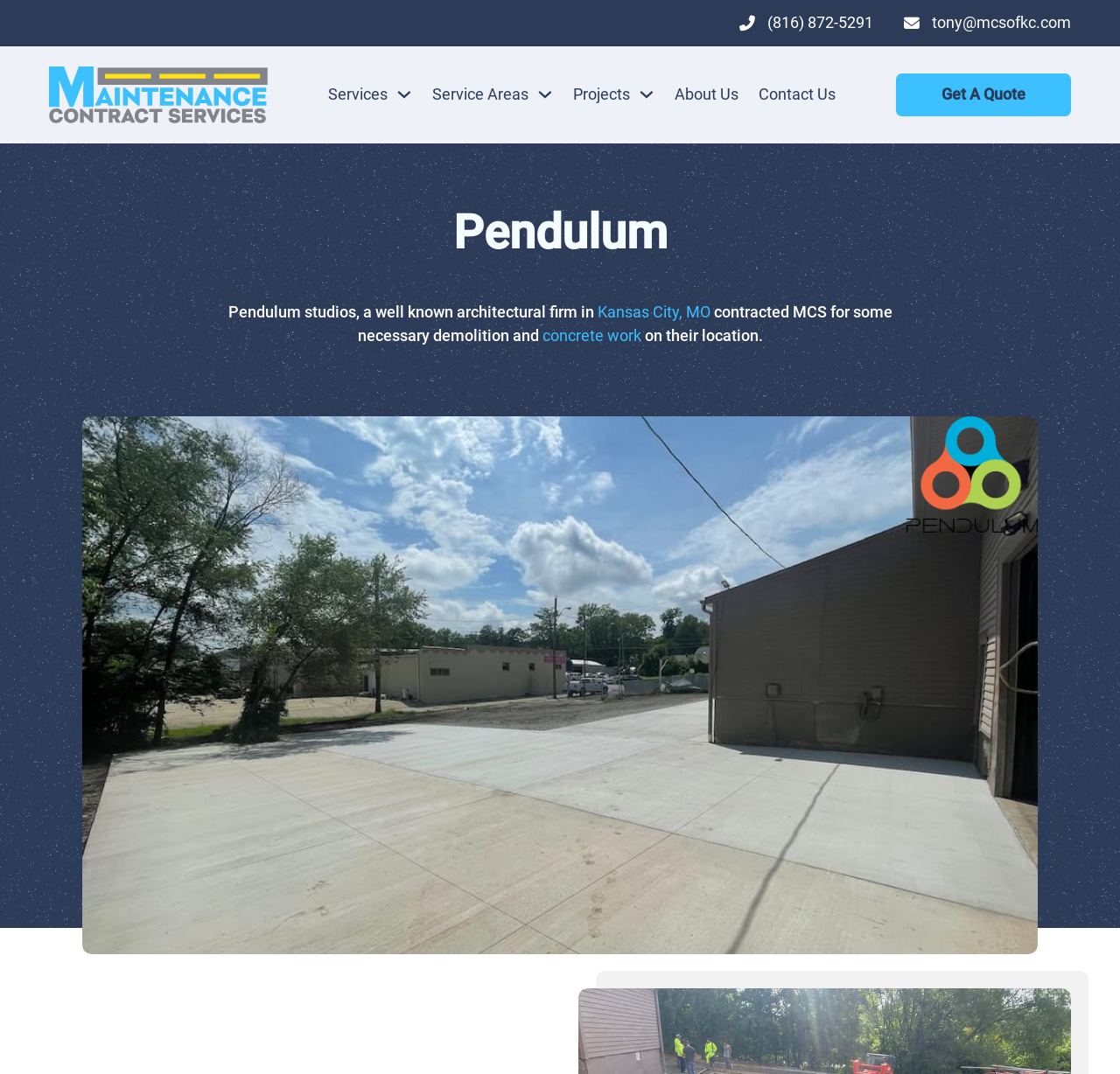Identify the bounding box coordinates of the clickable section necessary to follow the following instruction: "View Our Leadership Team". The coordinates should be presented as four float numbers from 0 to 1, i.e., [left, top, right, bottom].

None